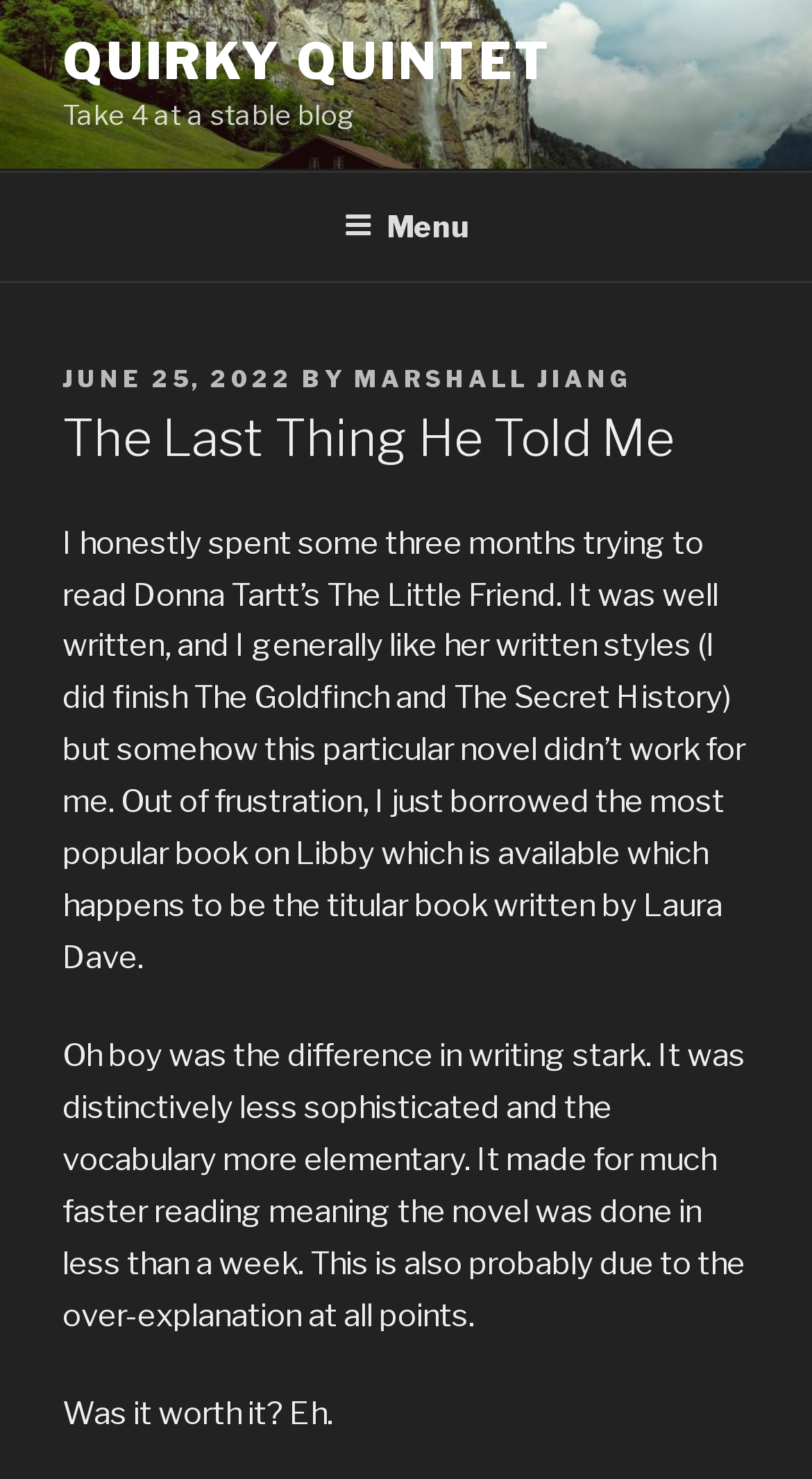What is the title of the book being reviewed?
Please respond to the question thoroughly and include all relevant details.

I found the title of the book being reviewed by looking at the heading section, where it says 'The Last Thing He Told Me'.